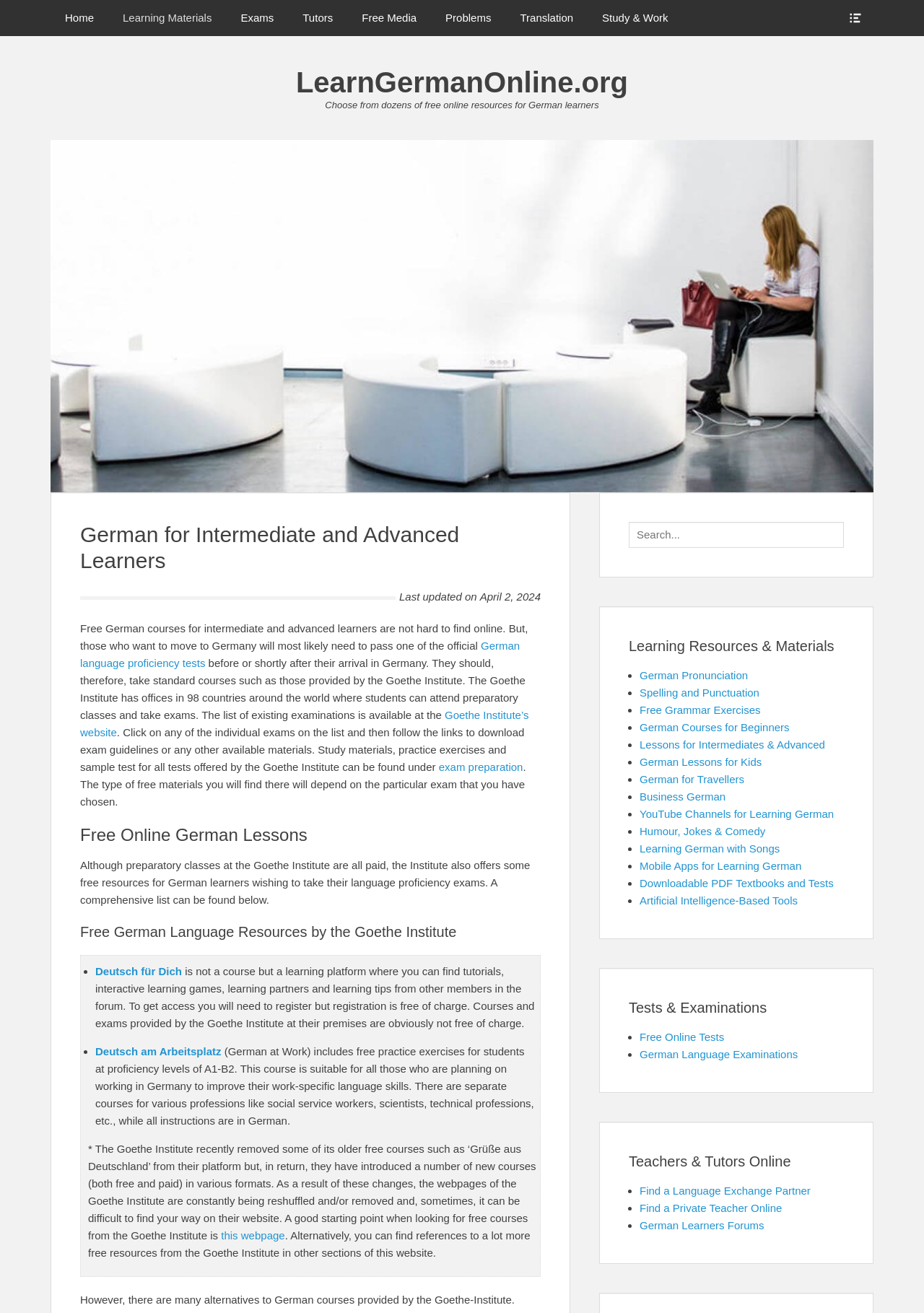Bounding box coordinates should be in the format (top-left x, top-left y, bottom-right x, bottom-right y) and all values should be floating point numbers between 0 and 1. Determine the bounding box coordinate for the UI element described as: Album Comments

None